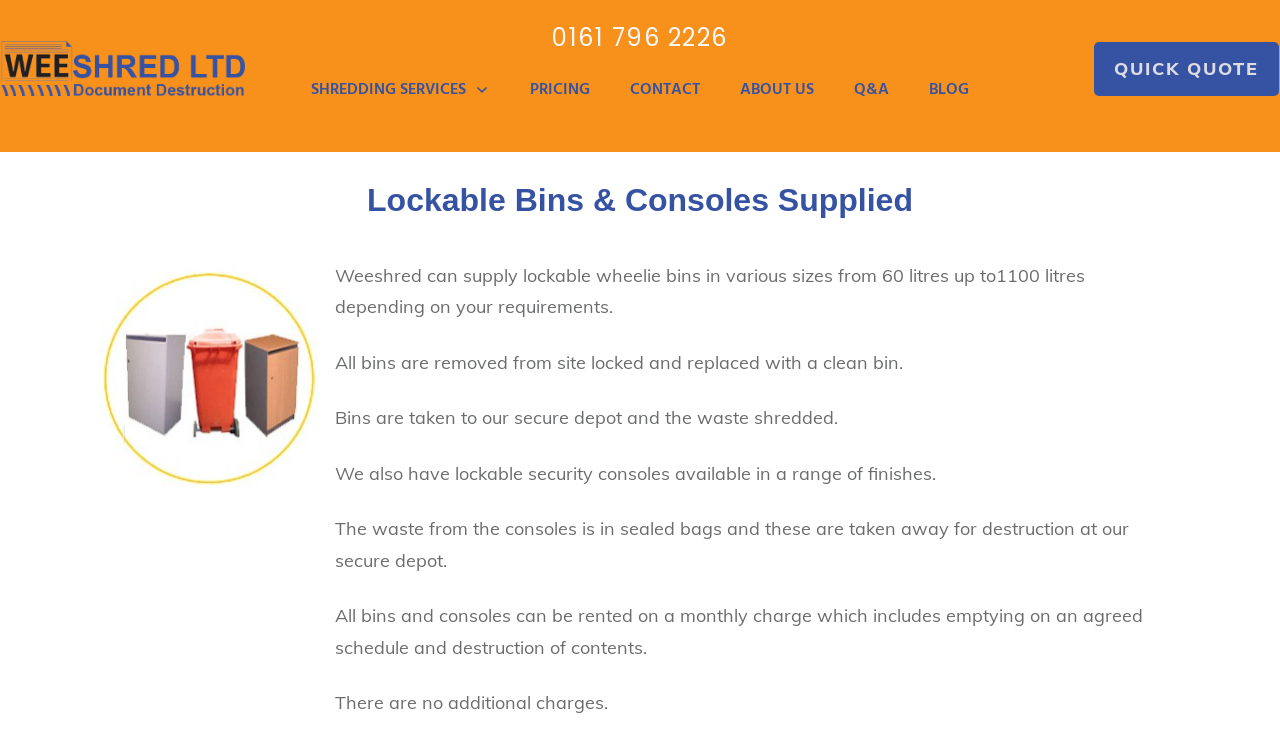Can you find the bounding box coordinates of the area I should click to execute the following instruction: "click the phone number"?

[0.431, 0.029, 0.569, 0.074]